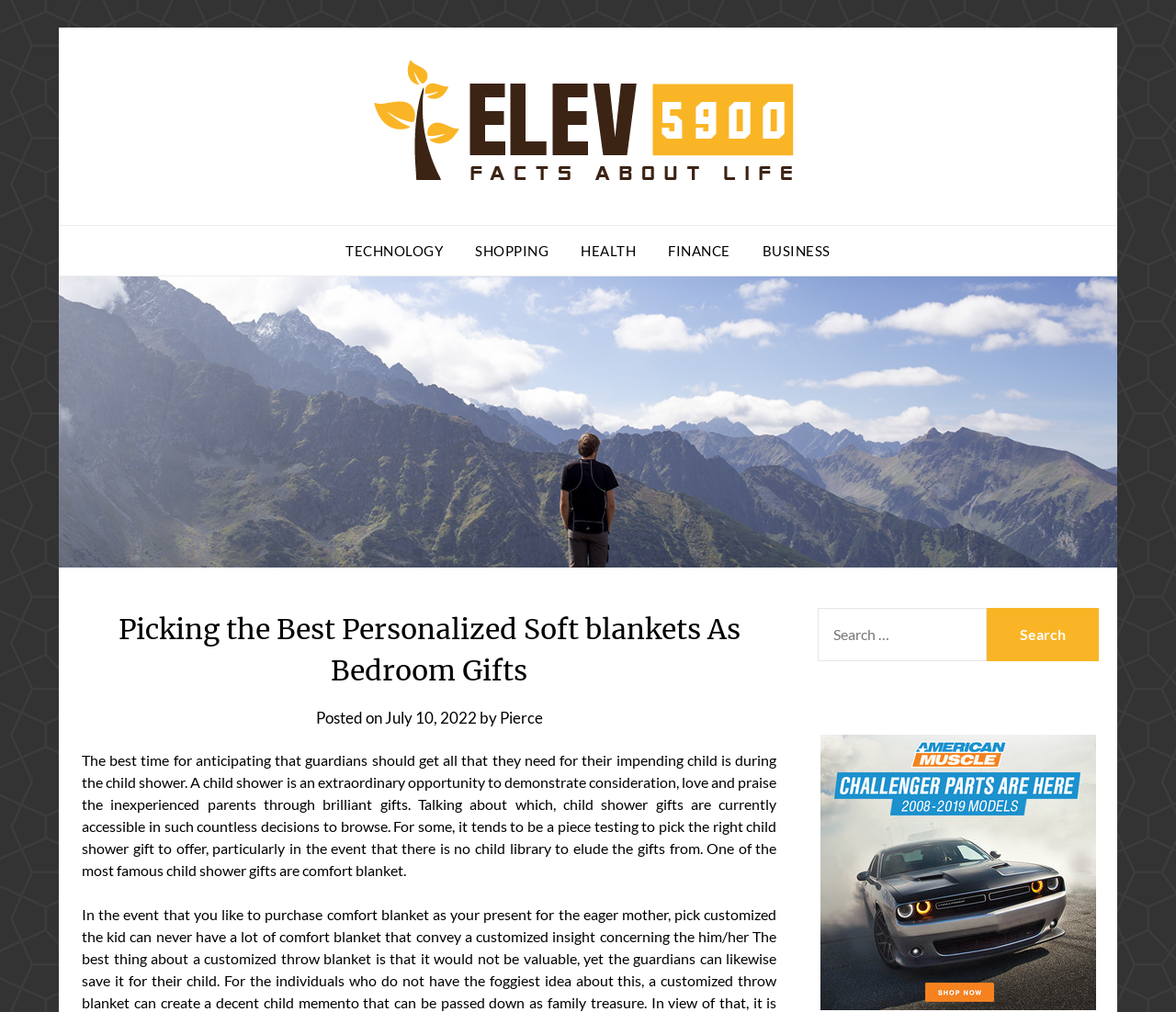Please determine the bounding box coordinates of the element to click on in order to accomplish the following task: "search for something". Ensure the coordinates are four float numbers ranging from 0 to 1, i.e., [left, top, right, bottom].

[0.696, 0.601, 0.839, 0.653]